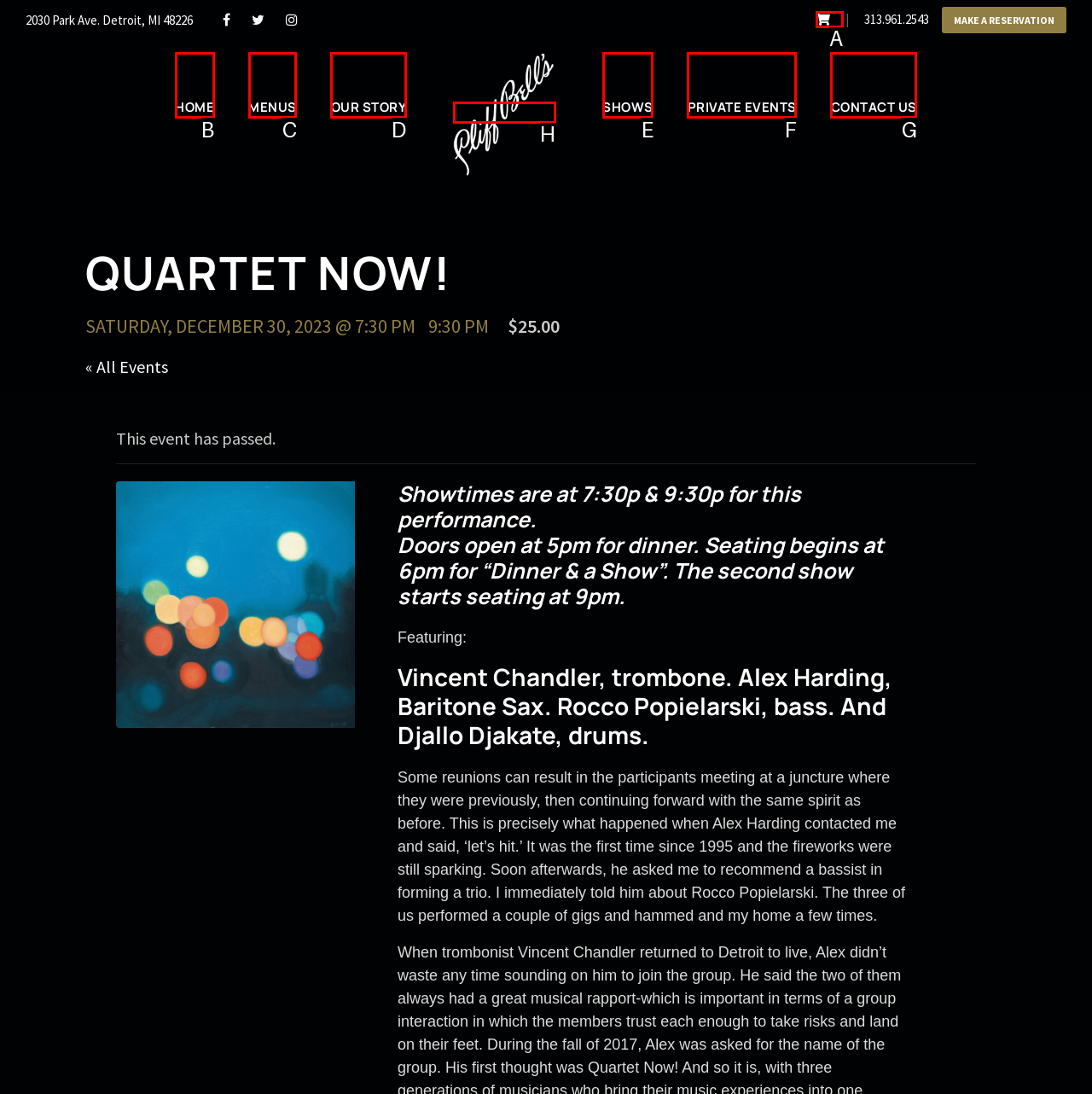Choose the option that best matches the description: Our Story
Indicate the letter of the matching option directly.

D